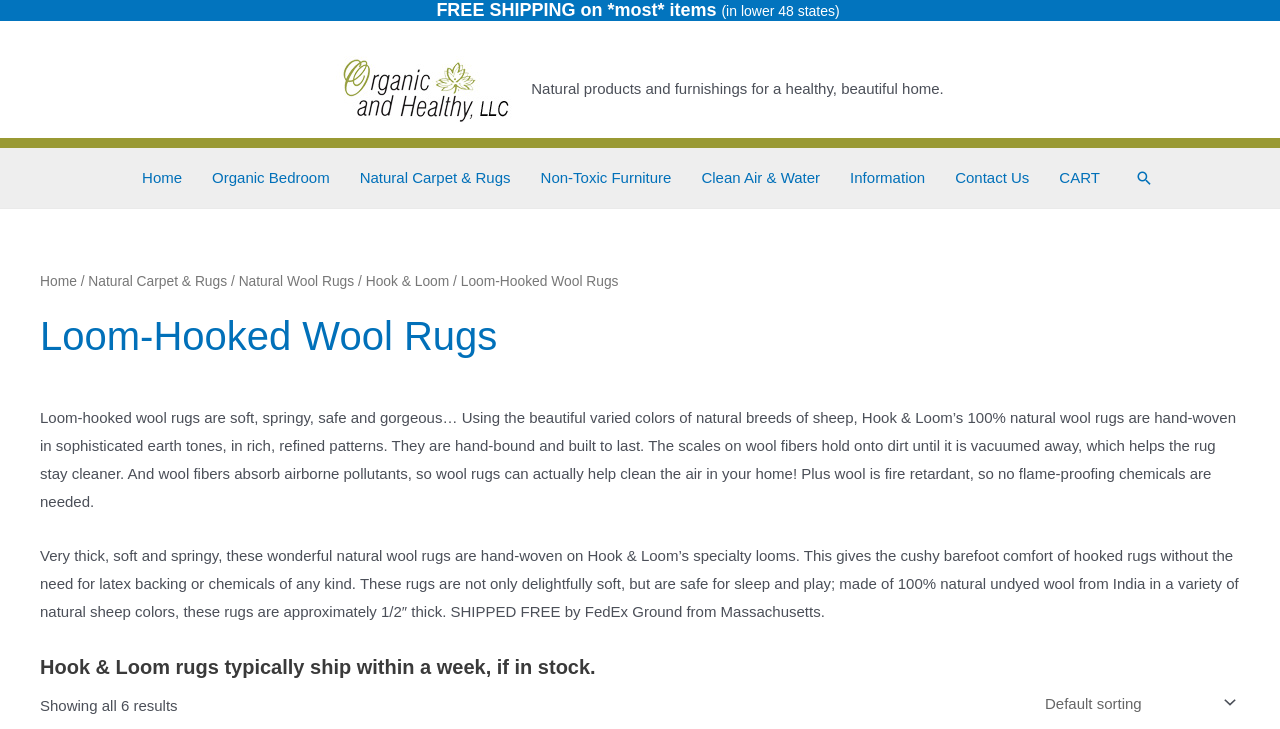Analyze the image and give a detailed response to the question:
What is the material used to make the rugs?

I found the information in the paragraph that describes the features of the natural wool rugs, which states that they are made of '100% natural undyed wool from India'.